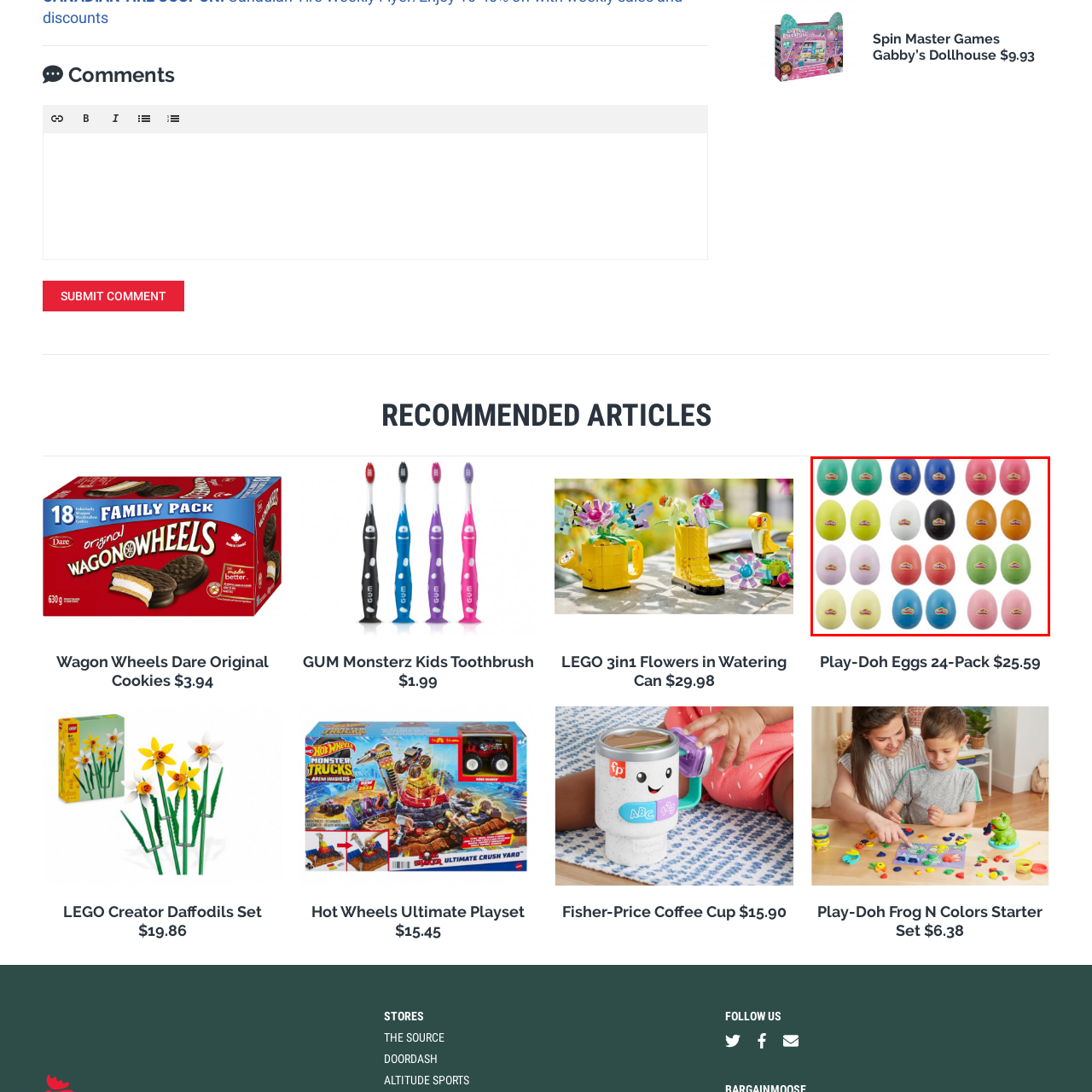Craft a detailed and vivid caption for the image that is highlighted by the red frame.

The image showcases a vibrant assortment of colorful plastic eggs, specifically designed for Play-Doh activities. Arranged in a grid format, the eggs feature an array of colors including blue, green, yellow, pink, orange, white, black, and purple, enhancing their playful appeal. Each egg is labeled with the iconic Play-Doh logo, emphasizing the brand's playful and creative spirit. These eggs could be used for various fun projects, catering to children's creativity and imagination during playtime. This product is part of the "Play-Doh Eggs 24-Pack" priced at $25.59, making it an exciting addition to any child's toy collection.